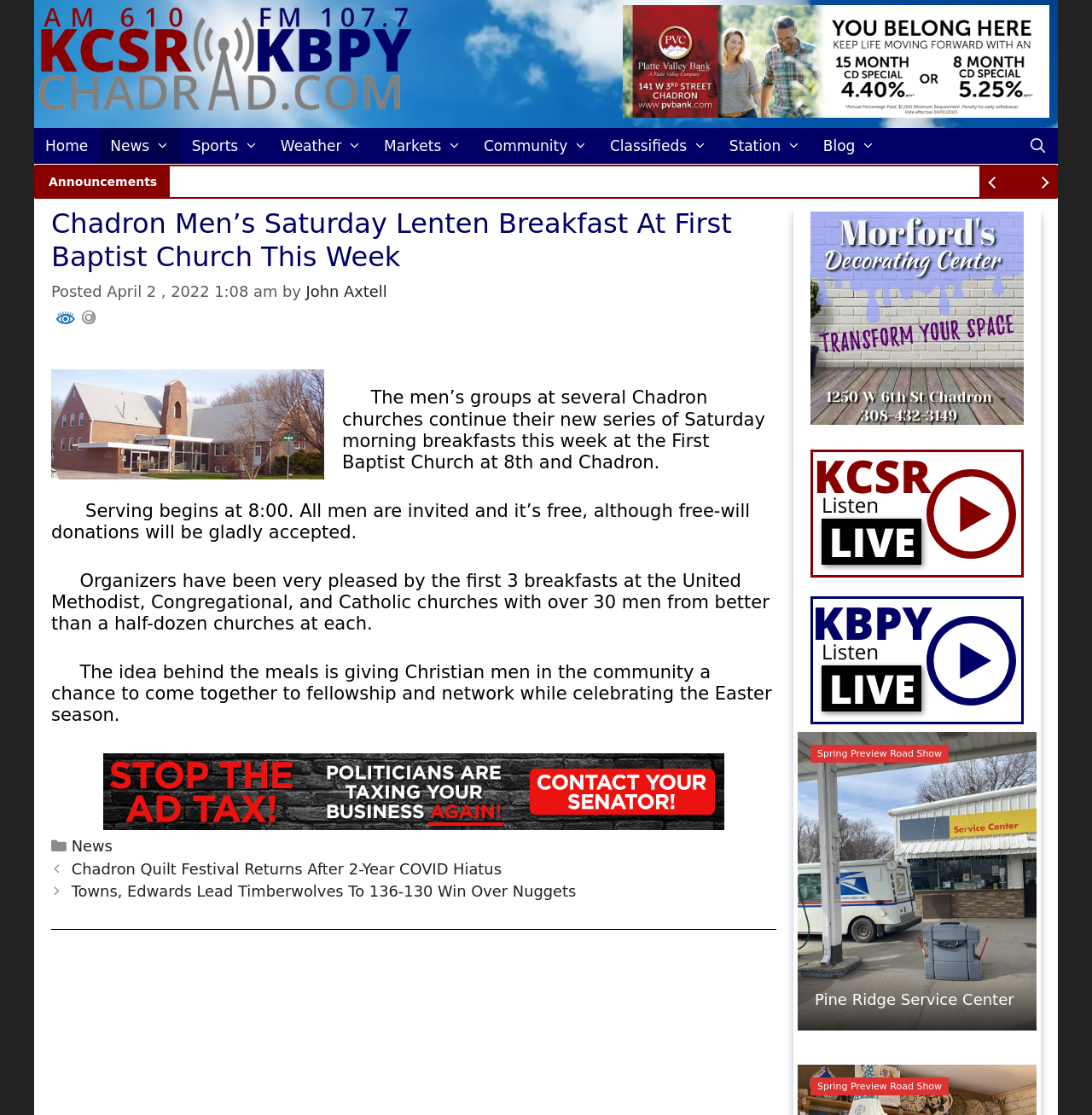Point out the bounding box coordinates of the section to click in order to follow this instruction: "Listen to KCSR live".

[0.742, 0.508, 0.938, 0.521]